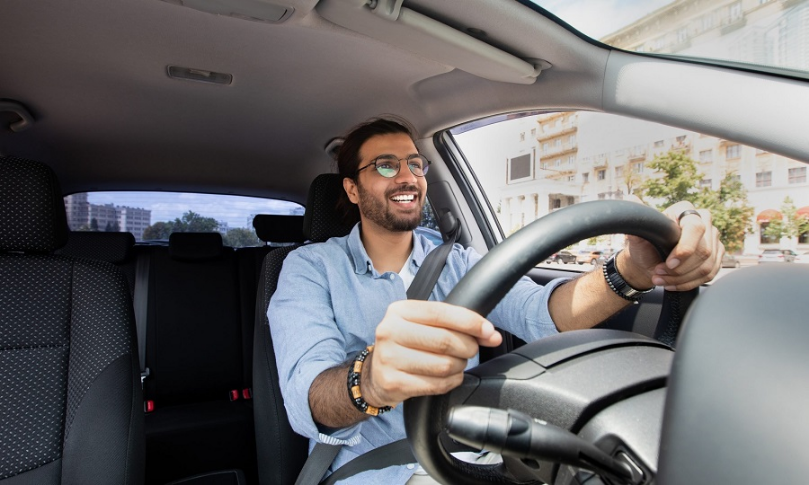Provide a comprehensive description of the image.

The image captures a joyful young man driving a car, showcasing a sense of freedom and enjoyment. He is seated in the driver's seat, gripping the steering wheel with enthusiasm. His casual attire, including a light blue shirt, complements the relaxed atmosphere. Through the windshield, one can see a vibrant urban setting, indicating that he is navigating through the city. The interior of the car is modern and well-maintained, providing a comfortable driving experience. This depiction aligns well with the ongoing discussion about contemporary rental car services, offering an appealing insight into the experience of driving without the burdens of ownership.